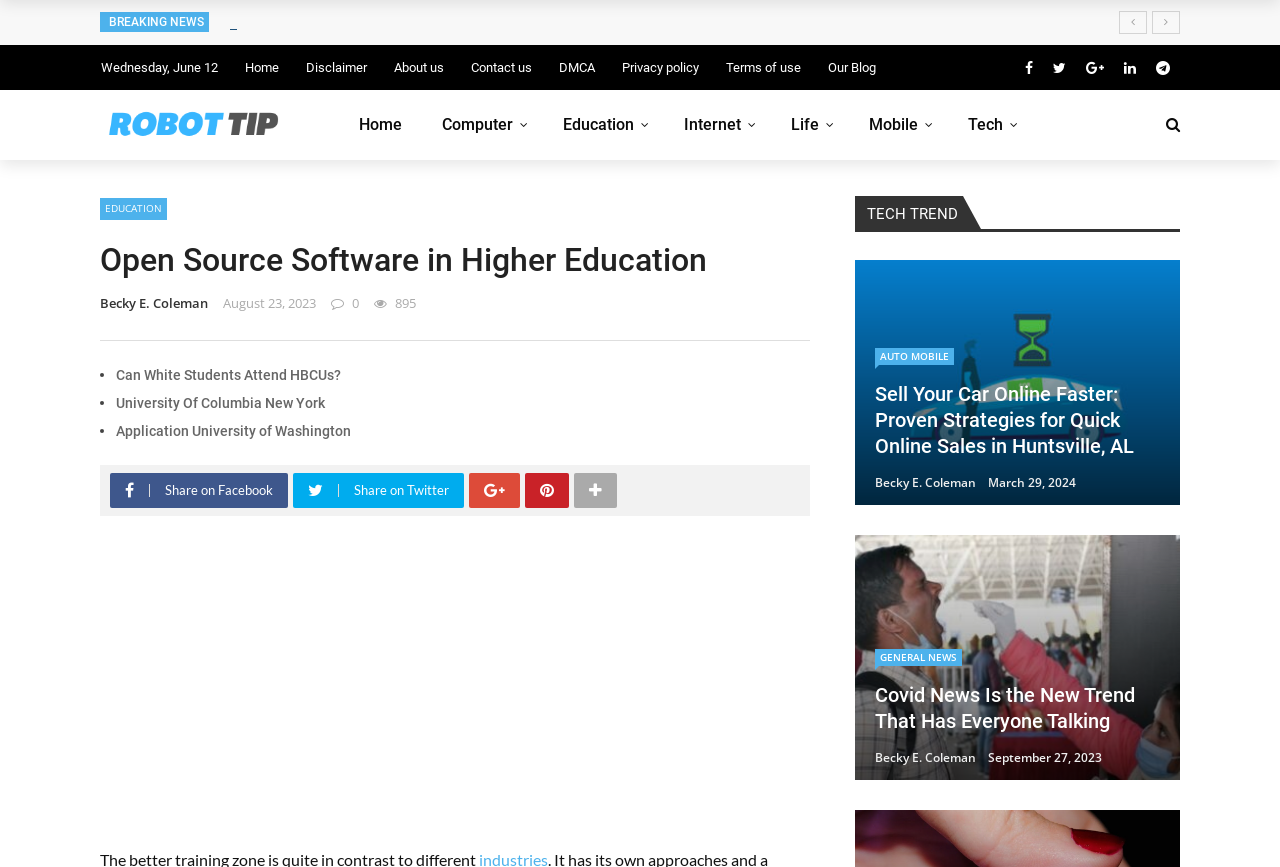Determine the bounding box coordinates of the section I need to click to execute the following instruction: "Read about Open Source Software in Higher Education". Provide the coordinates as four float numbers between 0 and 1, i.e., [left, top, right, bottom].

[0.078, 0.277, 0.633, 0.325]